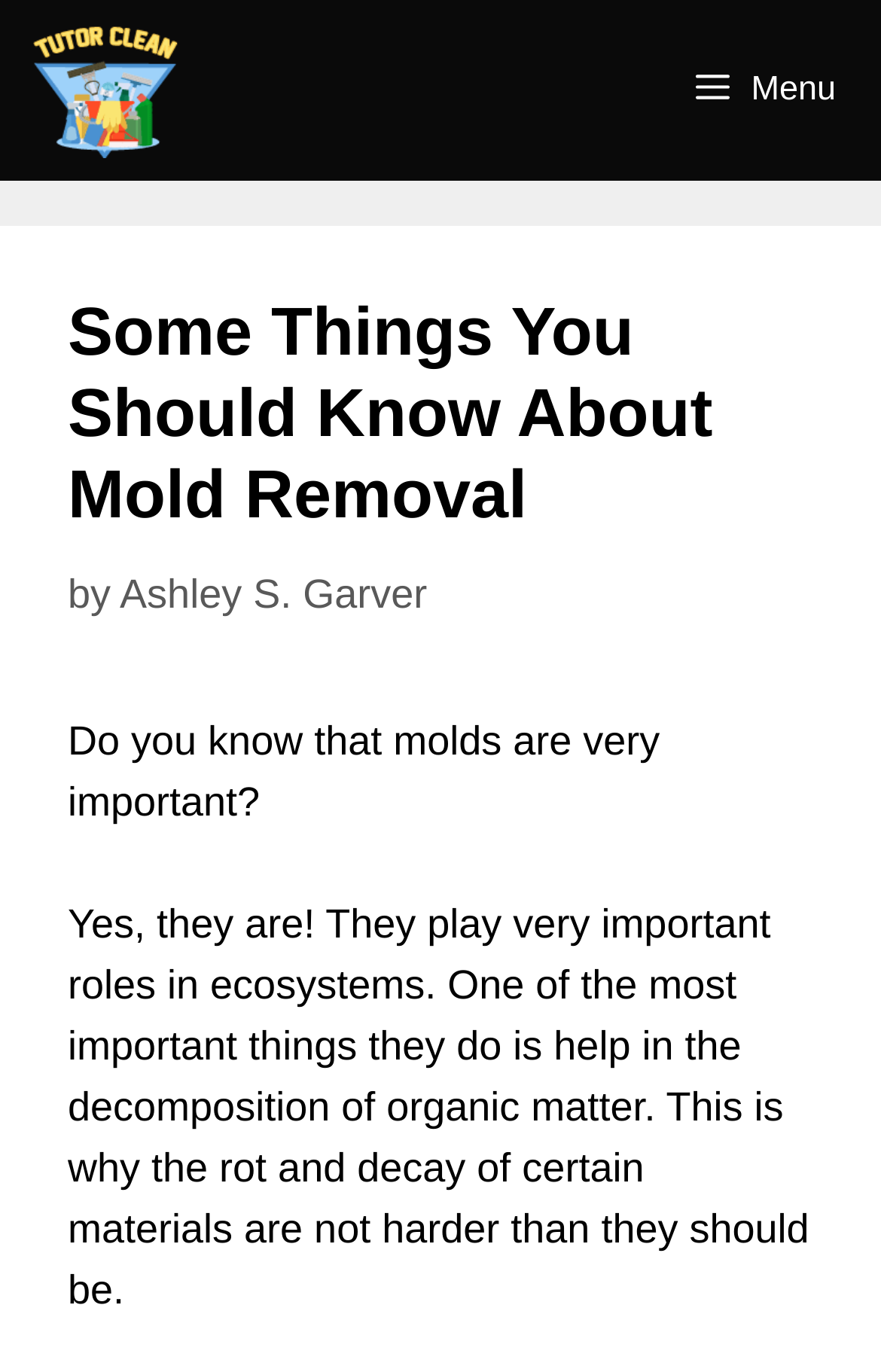Answer in one word or a short phrase: 
What is the name of the website or company?

Tutor Clean